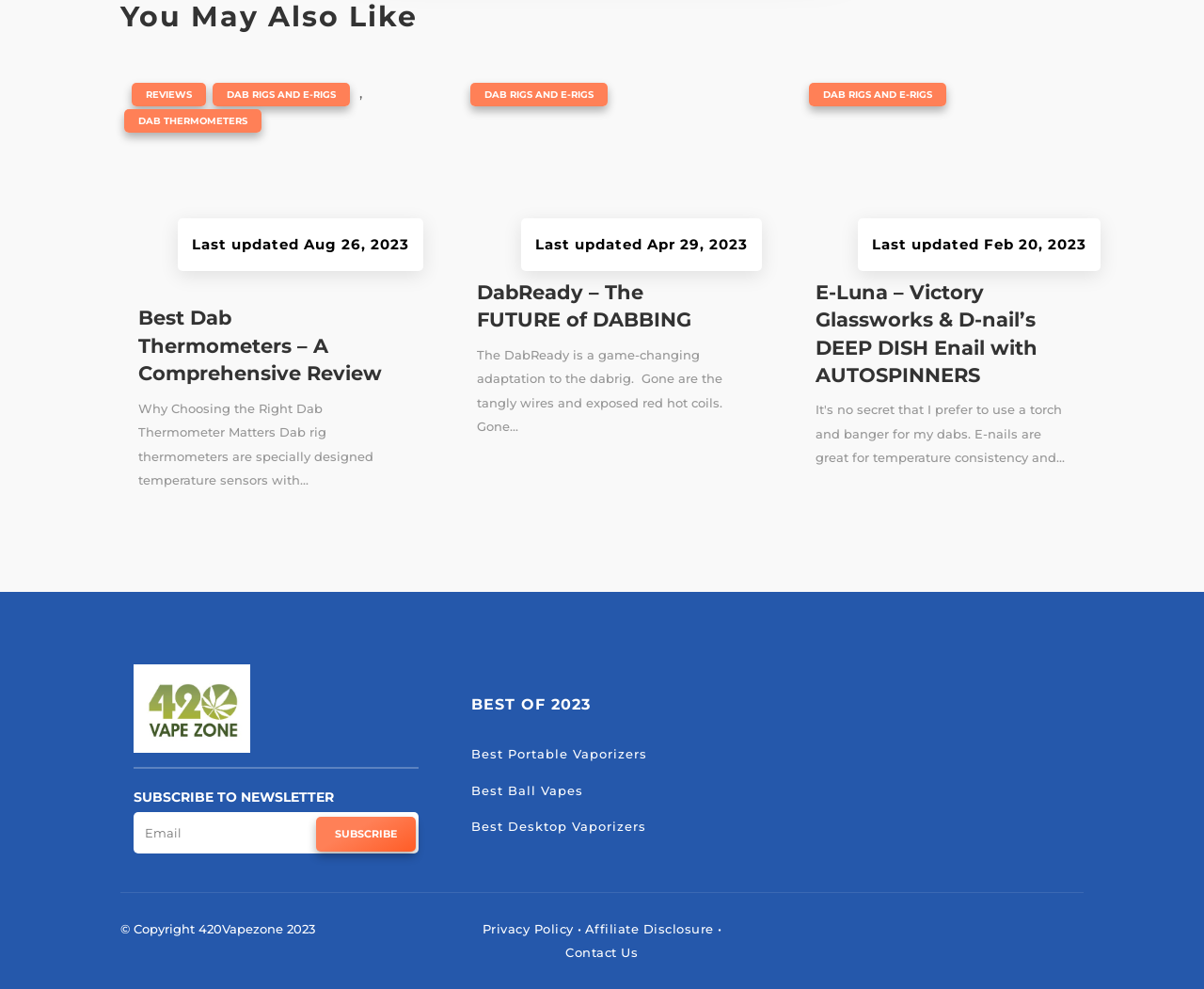Please identify the bounding box coordinates of the element on the webpage that should be clicked to follow this instruction: "Contact Us". The bounding box coordinates should be given as four float numbers between 0 and 1, formatted as [left, top, right, bottom].

[0.47, 0.955, 0.53, 0.975]